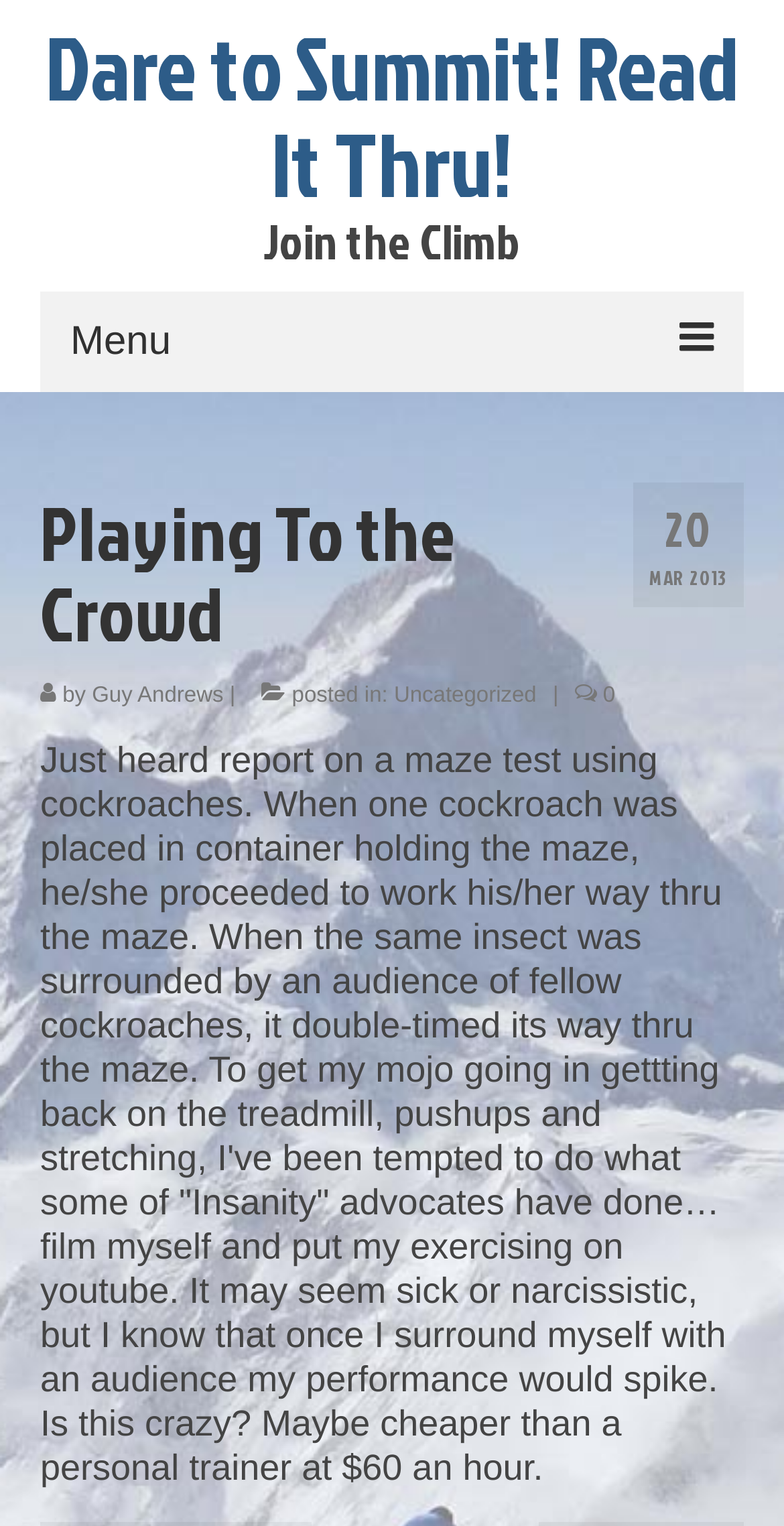Create an elaborate caption that covers all aspects of the webpage.

The webpage appears to be a blog post or article page. At the top, there is a prominent link "Dare to Summit! Read It Thru!" that spans almost the entire width of the page. Below this link, there is a static text "Join the Climb" centered on the page. 

To the left of the "Join the Climb" text, there is a button with a menu icon. On the same horizontal level as the button, there are several links, including "About", "Preview", "Purchase", "Author", "Blog", and "Contact", which are aligned to the right side of the page.

Below these links, there is a section with a header "Playing To the Crowd" followed by the author's name "Guy Andrews" and the posting date "MAR 2013". The main content of the page is a long paragraph of text that discusses the idea of performing better when surrounded by an audience, using the example of a cockroach navigating a maze. The text is quite lengthy and spans almost the entire height of the page.